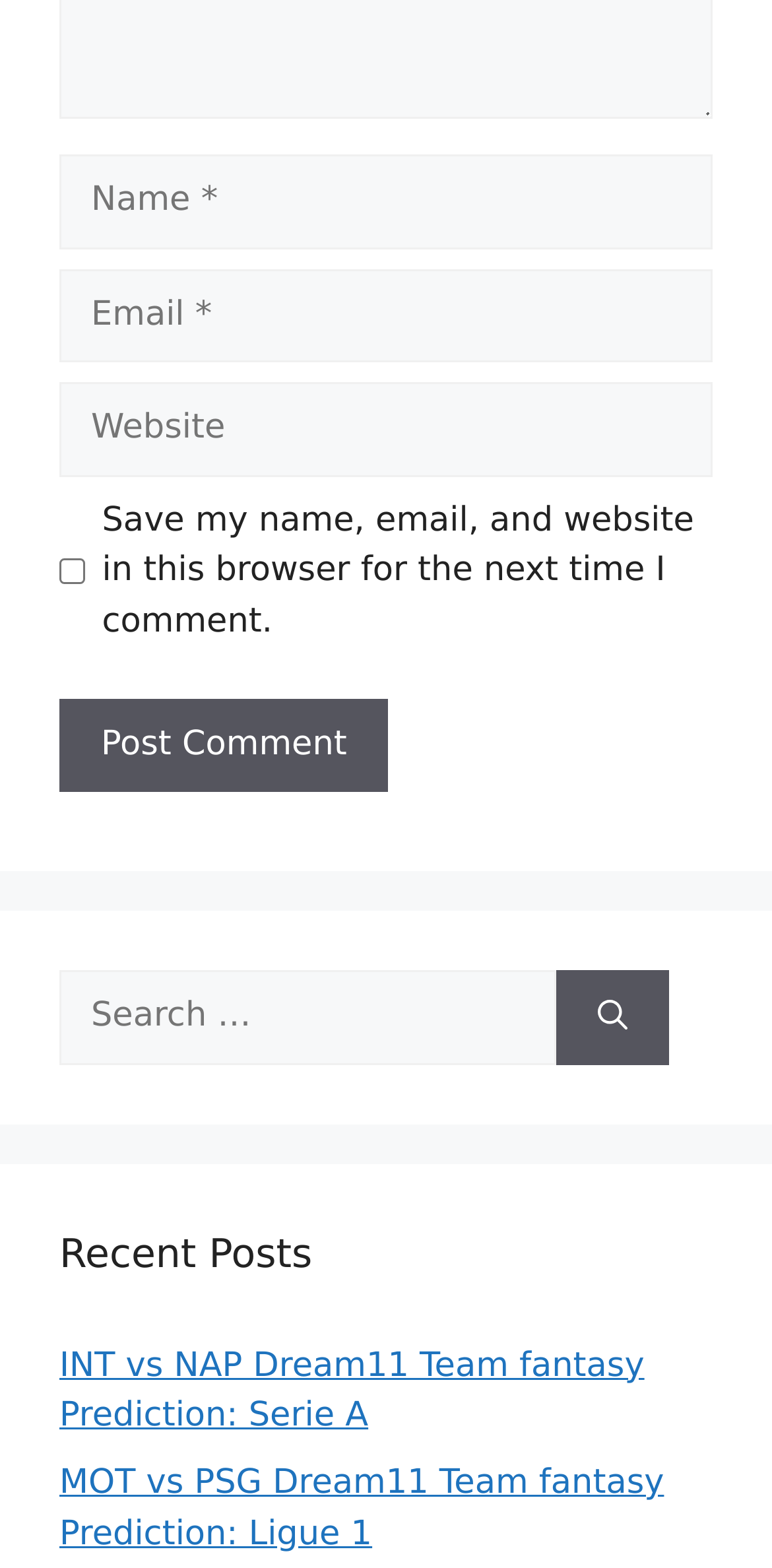Given the element description: "name="submit" value="Post Comment"", predict the bounding box coordinates of the UI element it refers to, using four float numbers between 0 and 1, i.e., [left, top, right, bottom].

[0.077, 0.445, 0.503, 0.505]